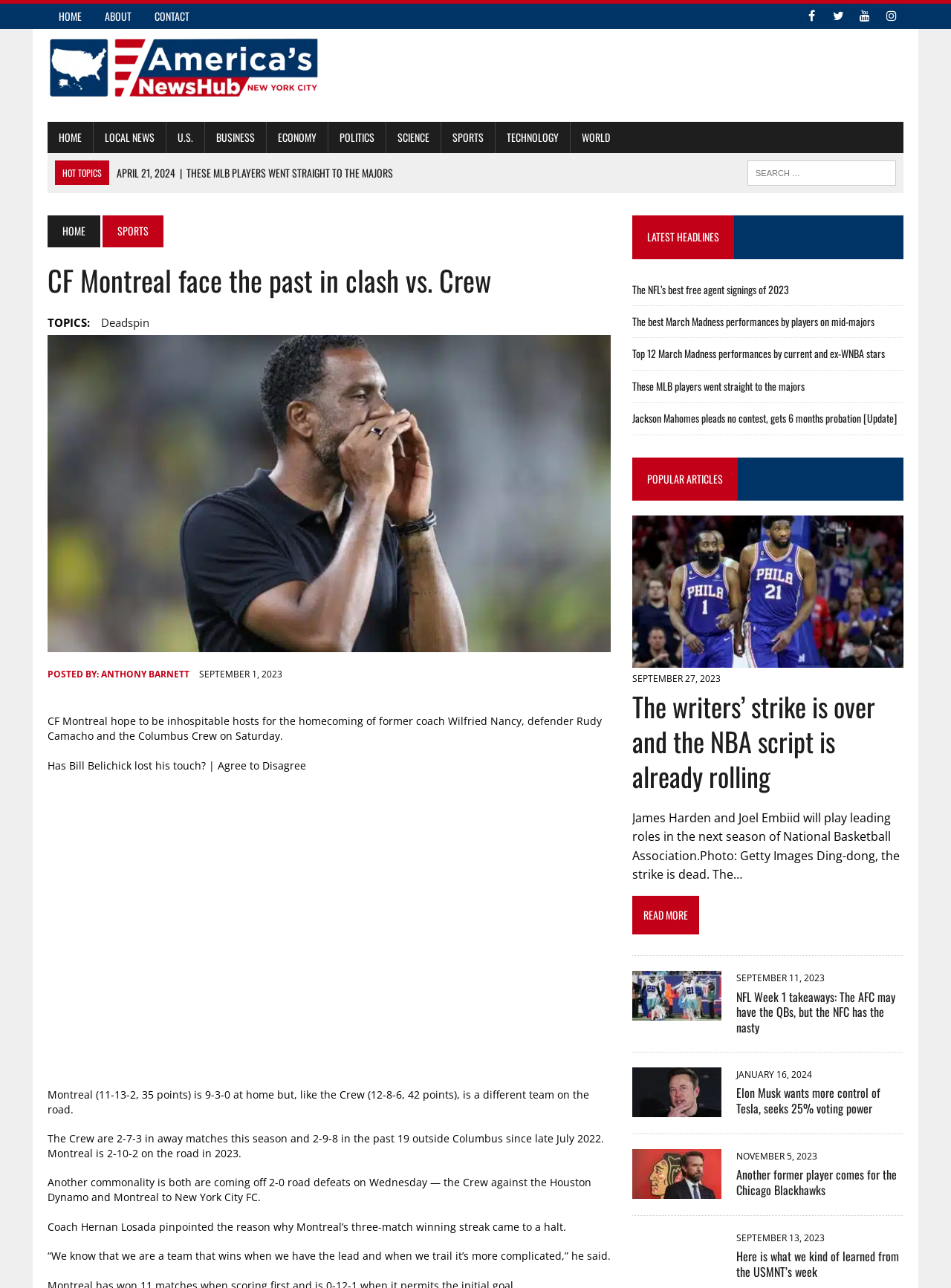Refer to the image and provide a thorough answer to this question:
What is the position of Rudy Camacho?

The webpage mentions that CF Montreal hope to be inhospitable hosts for the homecoming of former coach Wilfried Nancy, defender Rudy Camacho and the Columbus Crew on Saturday. This information can be found in the article's meta description.